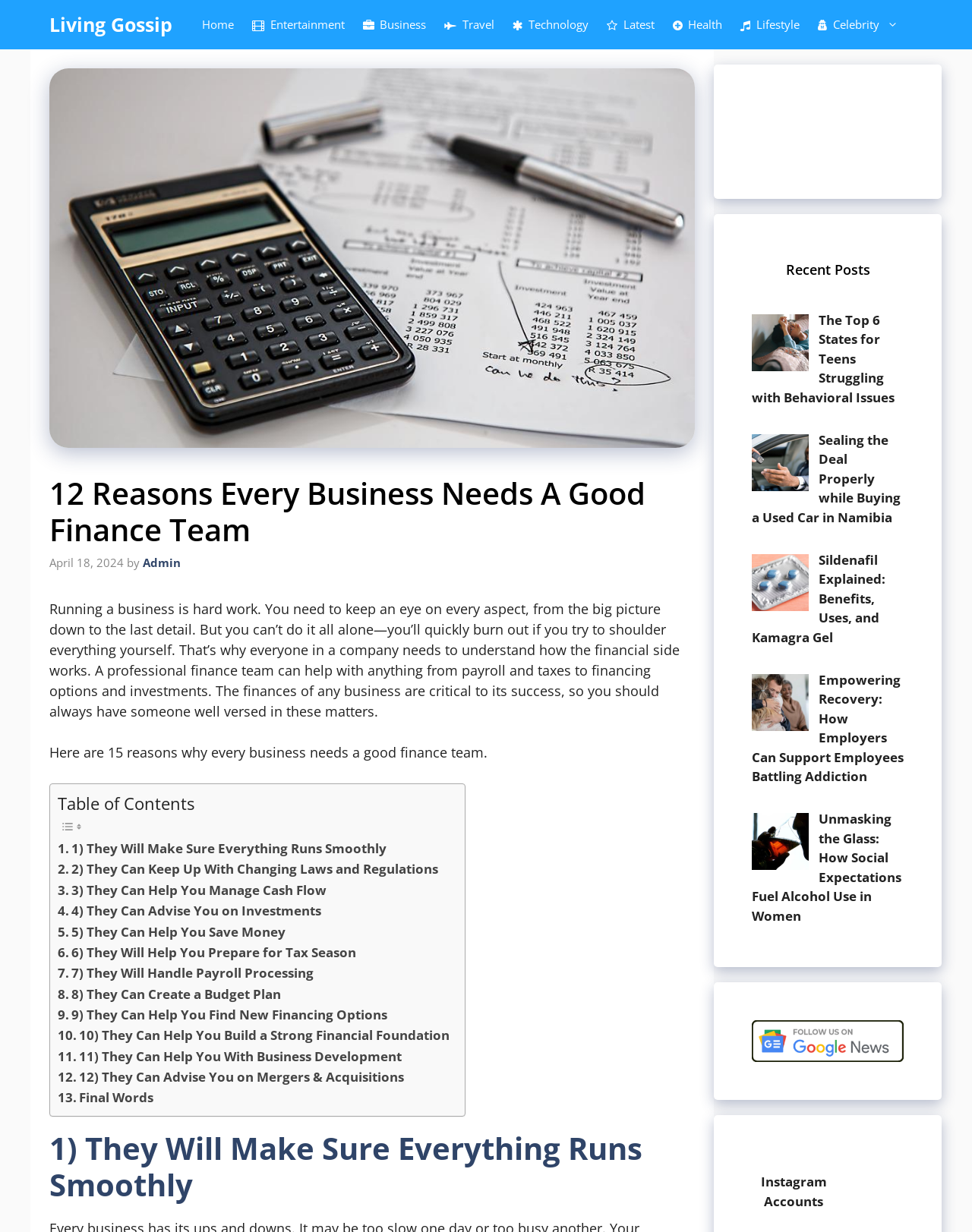Determine the bounding box coordinates of the region that needs to be clicked to achieve the task: "Read FULL TEXT: Tinubu's Democracy Day speech".

None